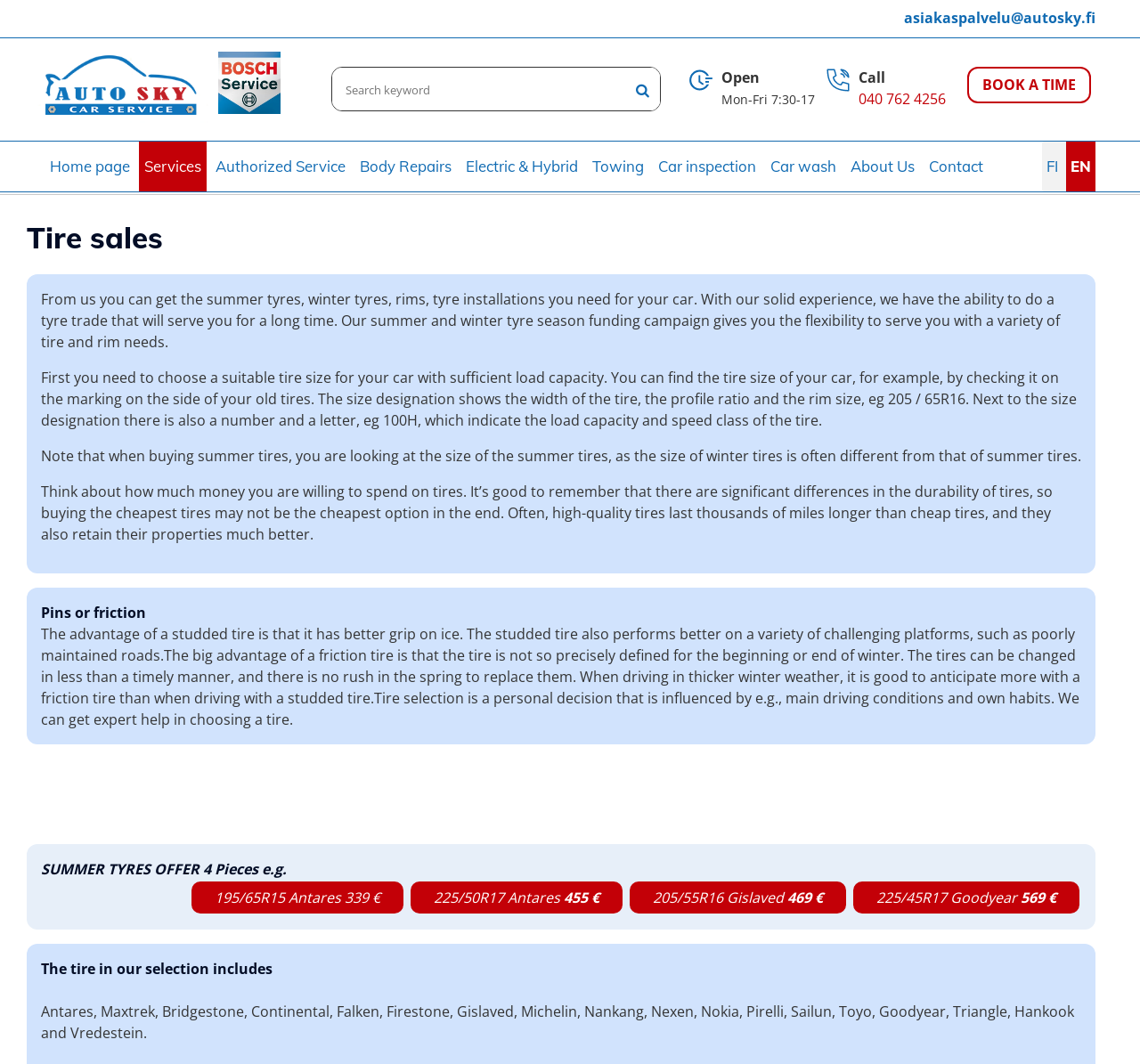What is the advantage of a studded tire?
Refer to the screenshot and deliver a thorough answer to the question presented.

I found the advantage of a studded tire by reading the static text that compares studded and friction tires, which states that the advantage of a studded tire is that it has better grip on ice.